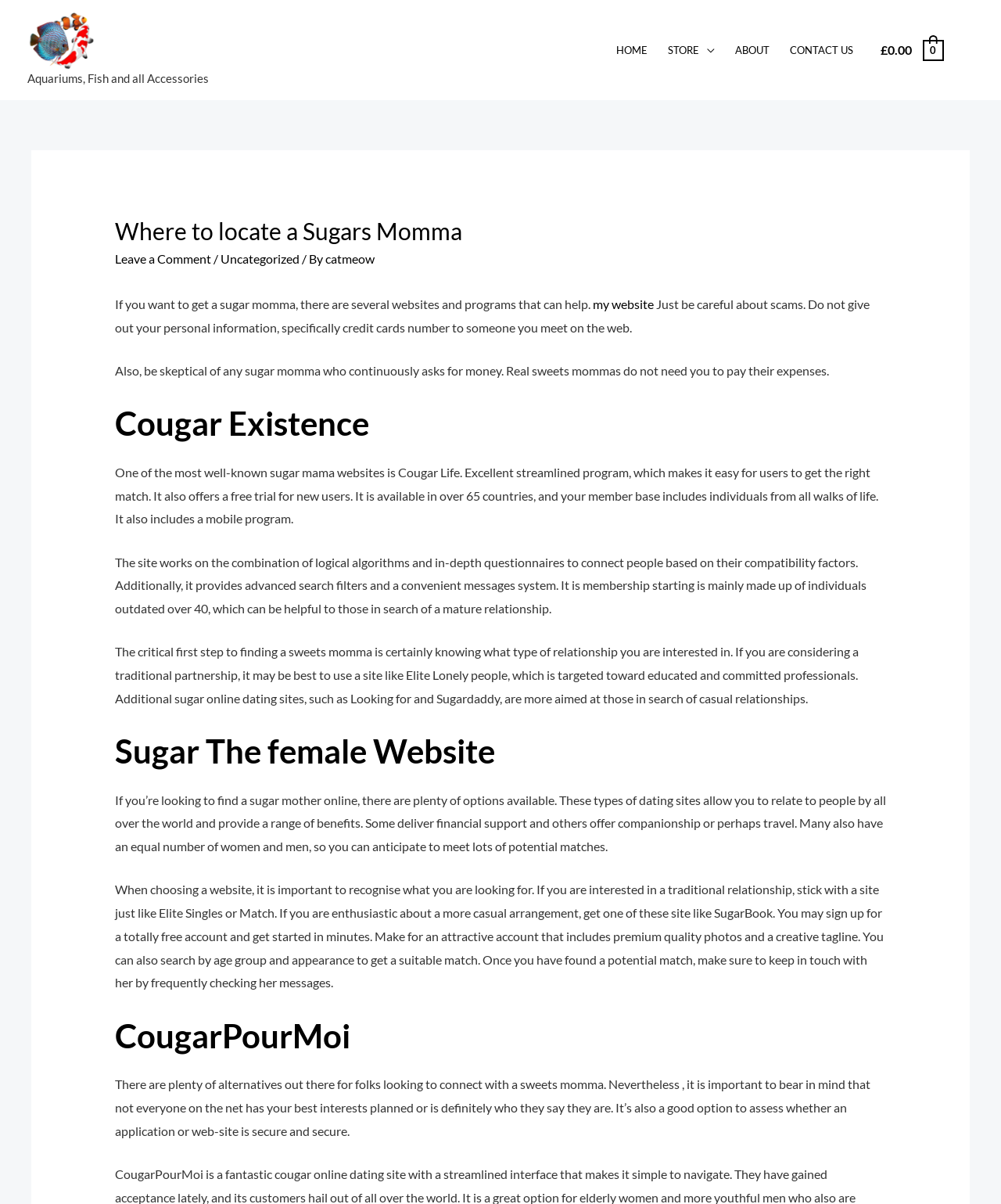Can you find the bounding box coordinates for the UI element given this description: "catmeow"? Provide the coordinates as four float numbers between 0 and 1: [left, top, right, bottom].

[0.325, 0.209, 0.374, 0.221]